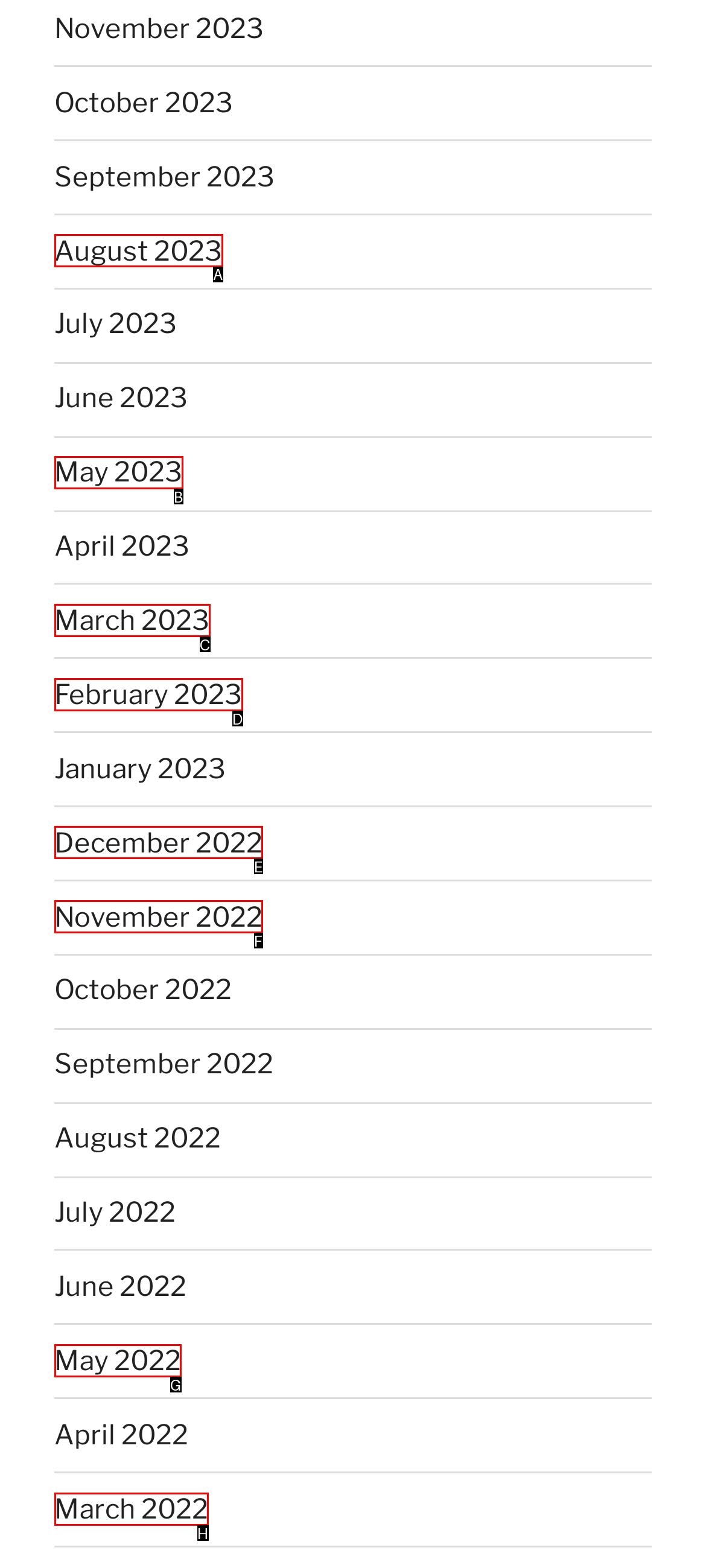Tell me which one HTML element I should click to complete the following task: view March 2022
Answer with the option's letter from the given choices directly.

H